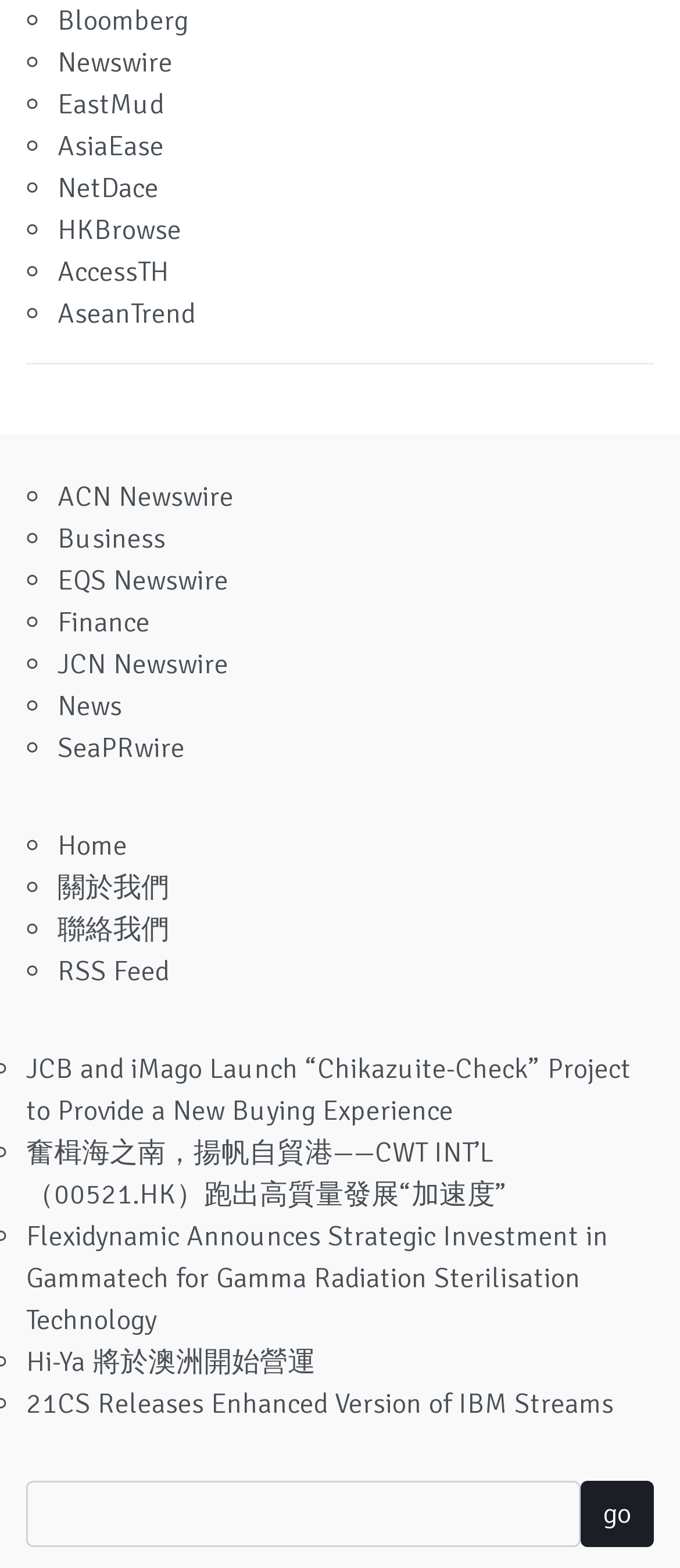Please mark the bounding box coordinates of the area that should be clicked to carry out the instruction: "Click the ENGLISHRISE link".

None